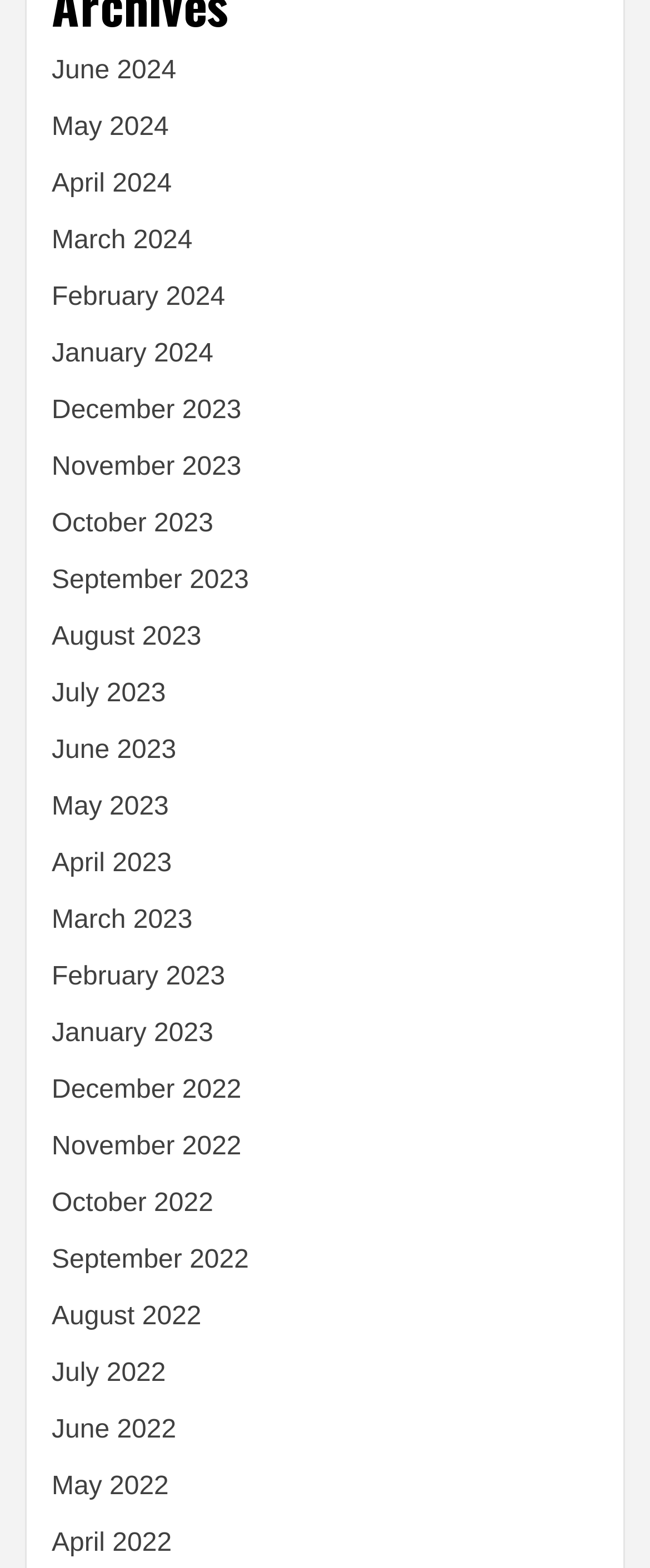Can you provide the bounding box coordinates for the element that should be clicked to implement the instruction: "view June 2024"?

[0.079, 0.036, 0.271, 0.054]